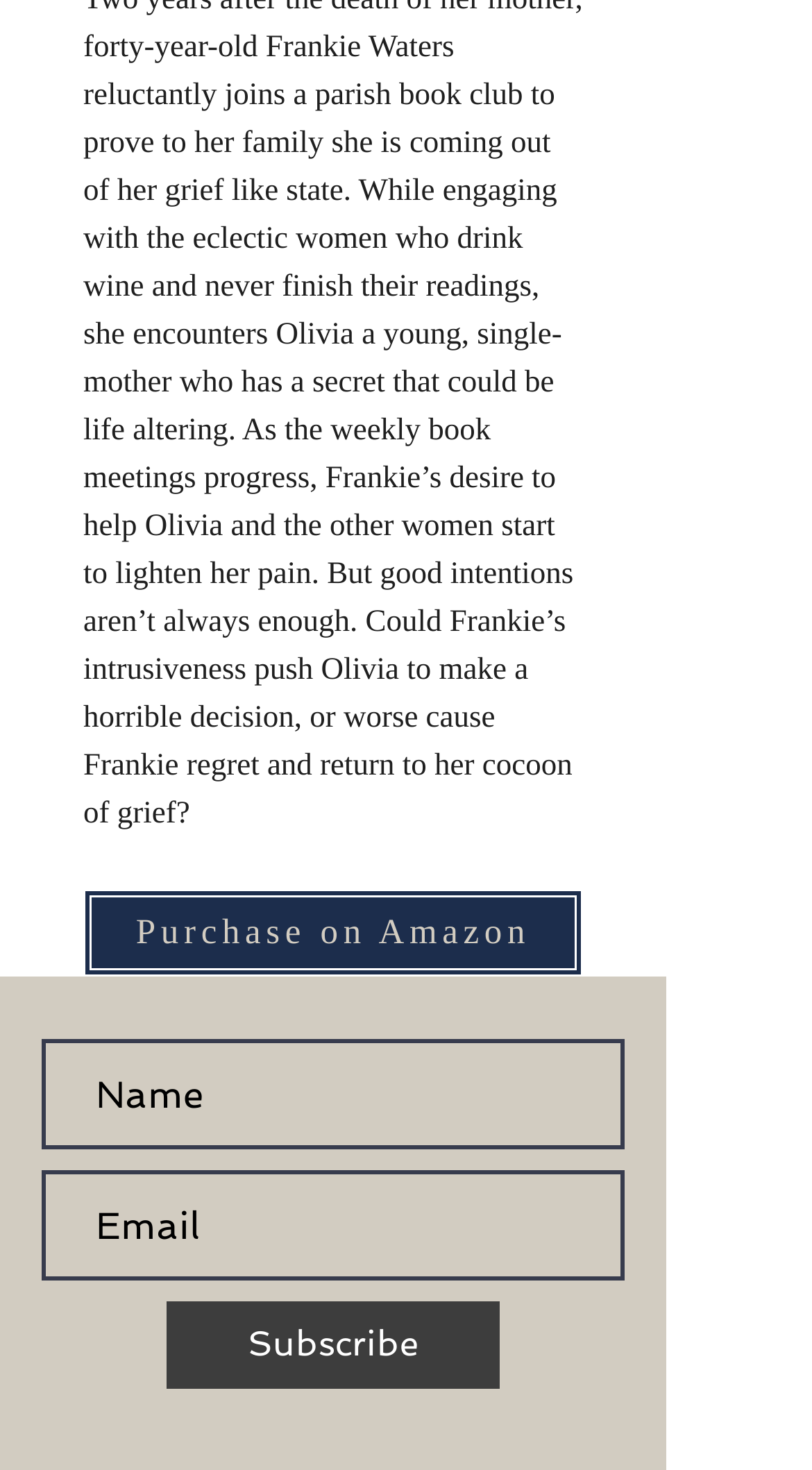Using the description "aria-label="Name" name="name" placeholder="Name"", predict the bounding box of the relevant HTML element.

[0.051, 0.707, 0.769, 0.782]